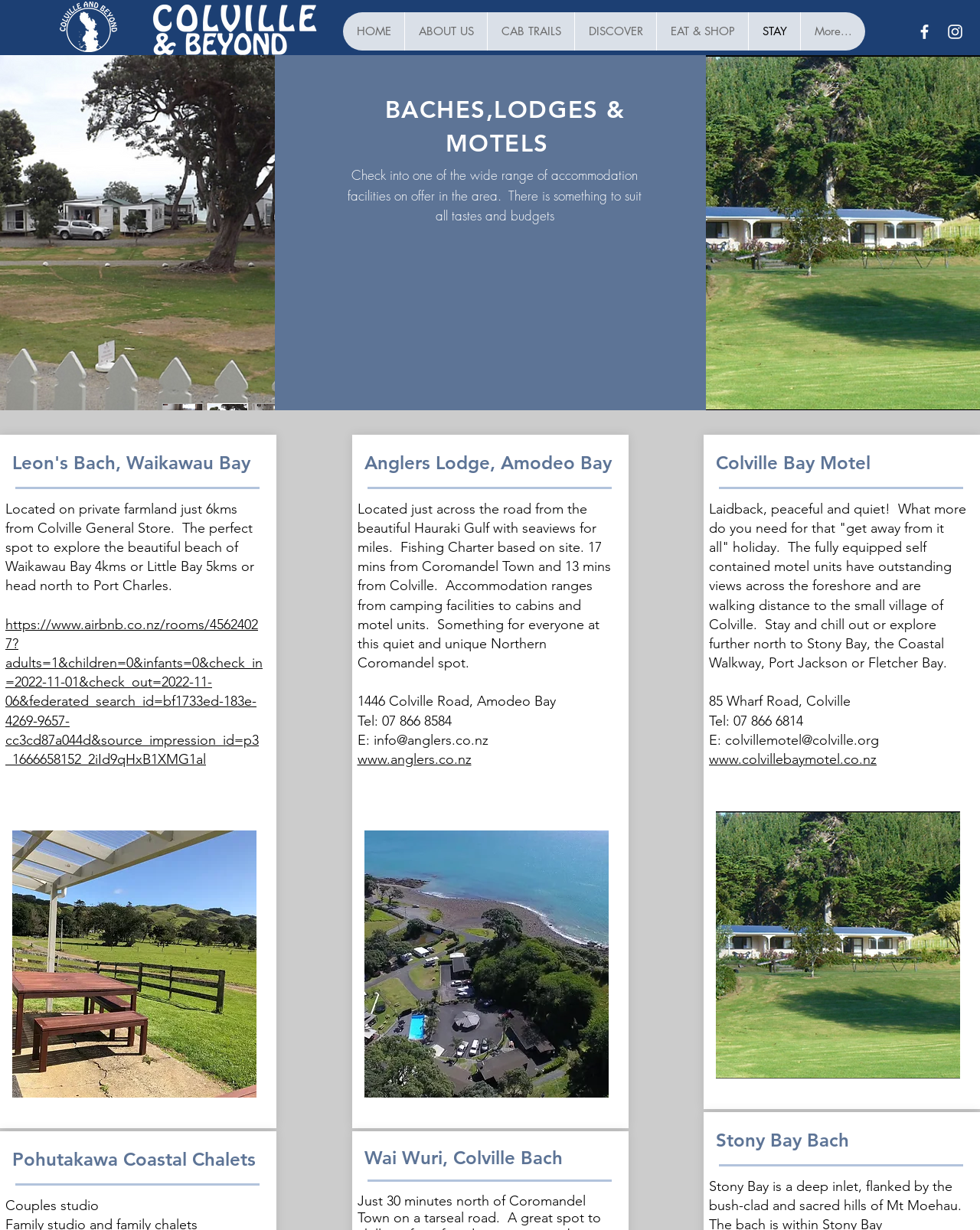Respond to the question below with a single word or phrase:
What is the contact email for Colville Bay Motel?

colvillemotel@colville.org